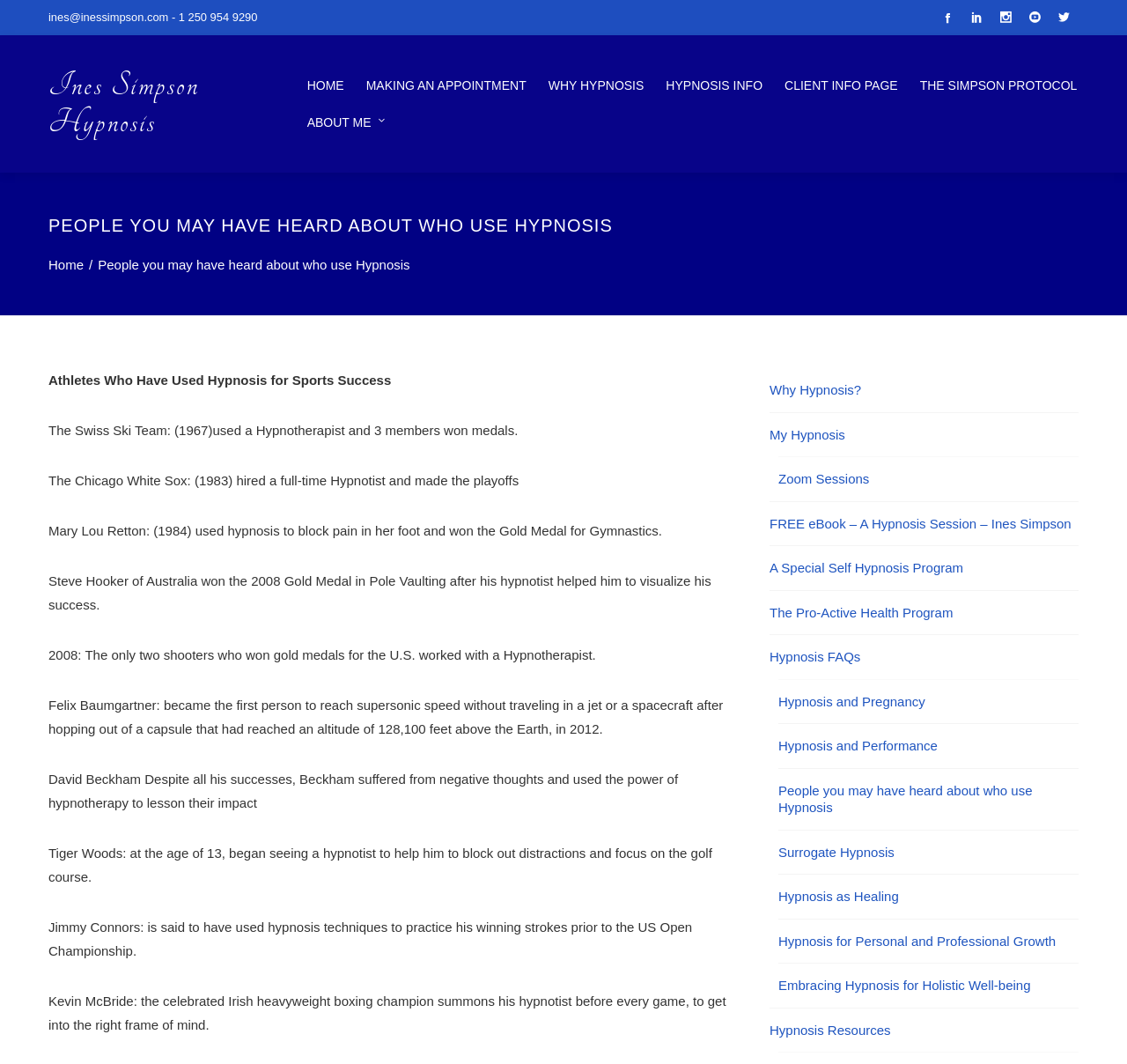Find and specify the bounding box coordinates that correspond to the clickable region for the instruction: "Click on the 'HOME' link".

[0.272, 0.063, 0.305, 0.098]